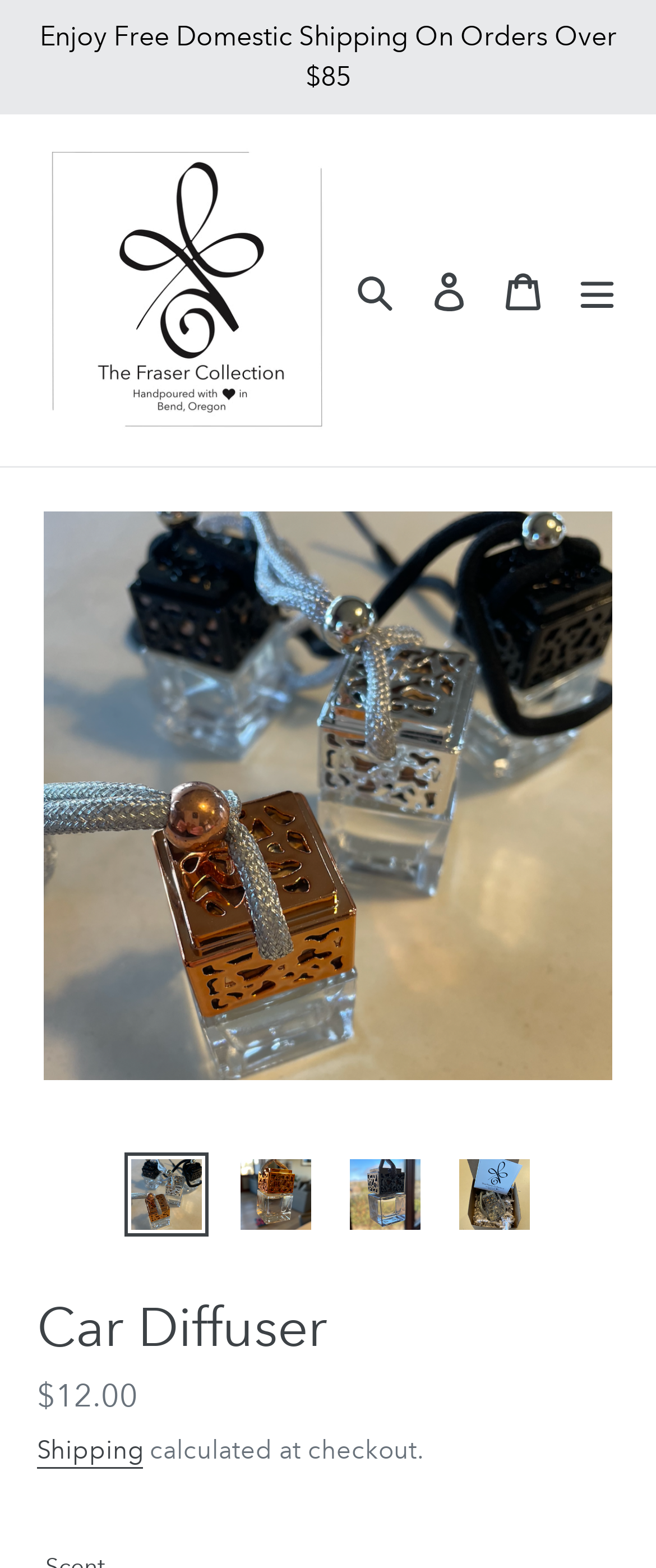Identify the bounding box coordinates of the section to be clicked to complete the task described by the following instruction: "View the cart". The coordinates should be four float numbers between 0 and 1, formatted as [left, top, right, bottom].

[0.741, 0.161, 0.854, 0.209]